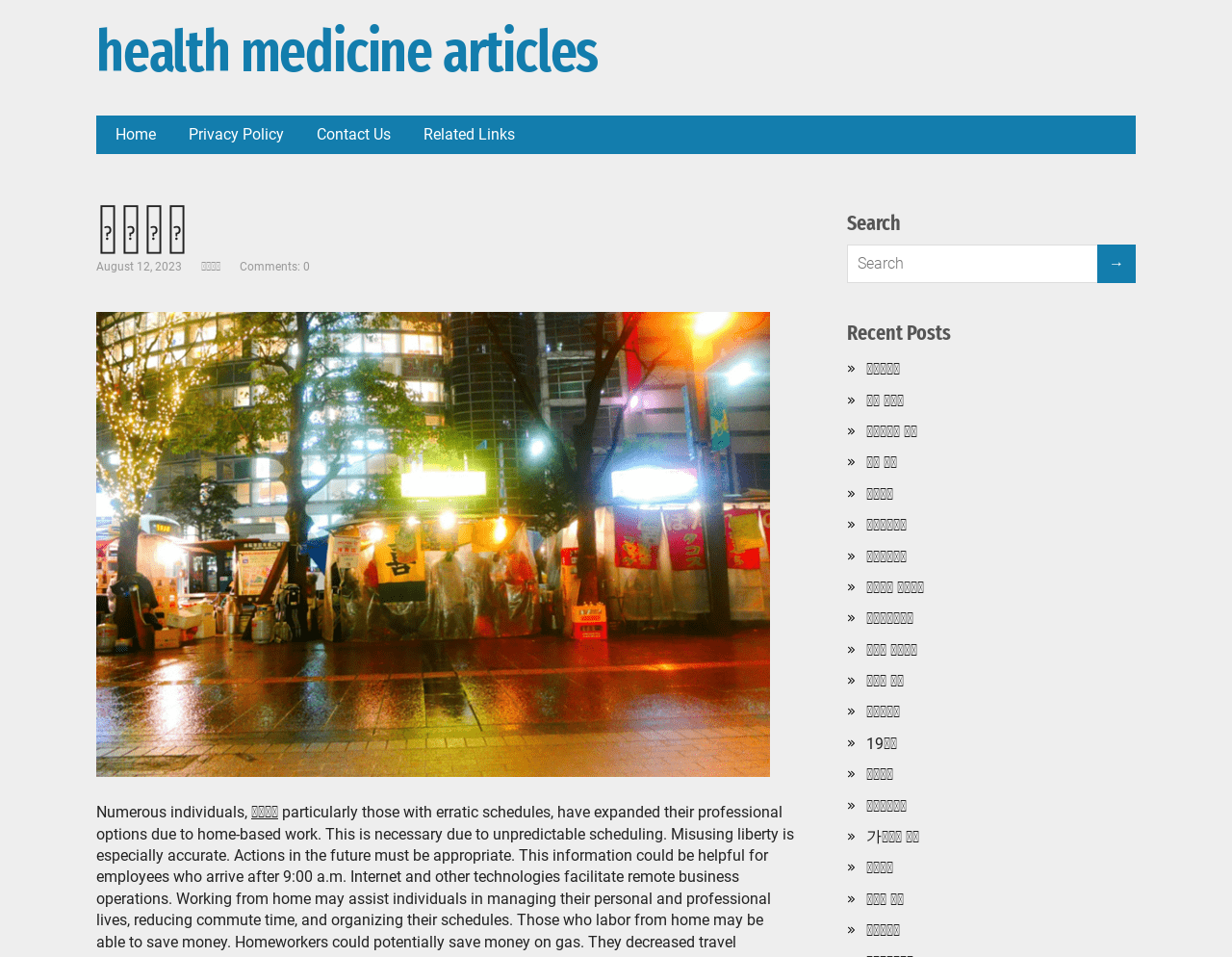Please identify the coordinates of the bounding box that should be clicked to fulfill this instruction: "Click the 'Home' link".

[0.086, 0.121, 0.134, 0.161]